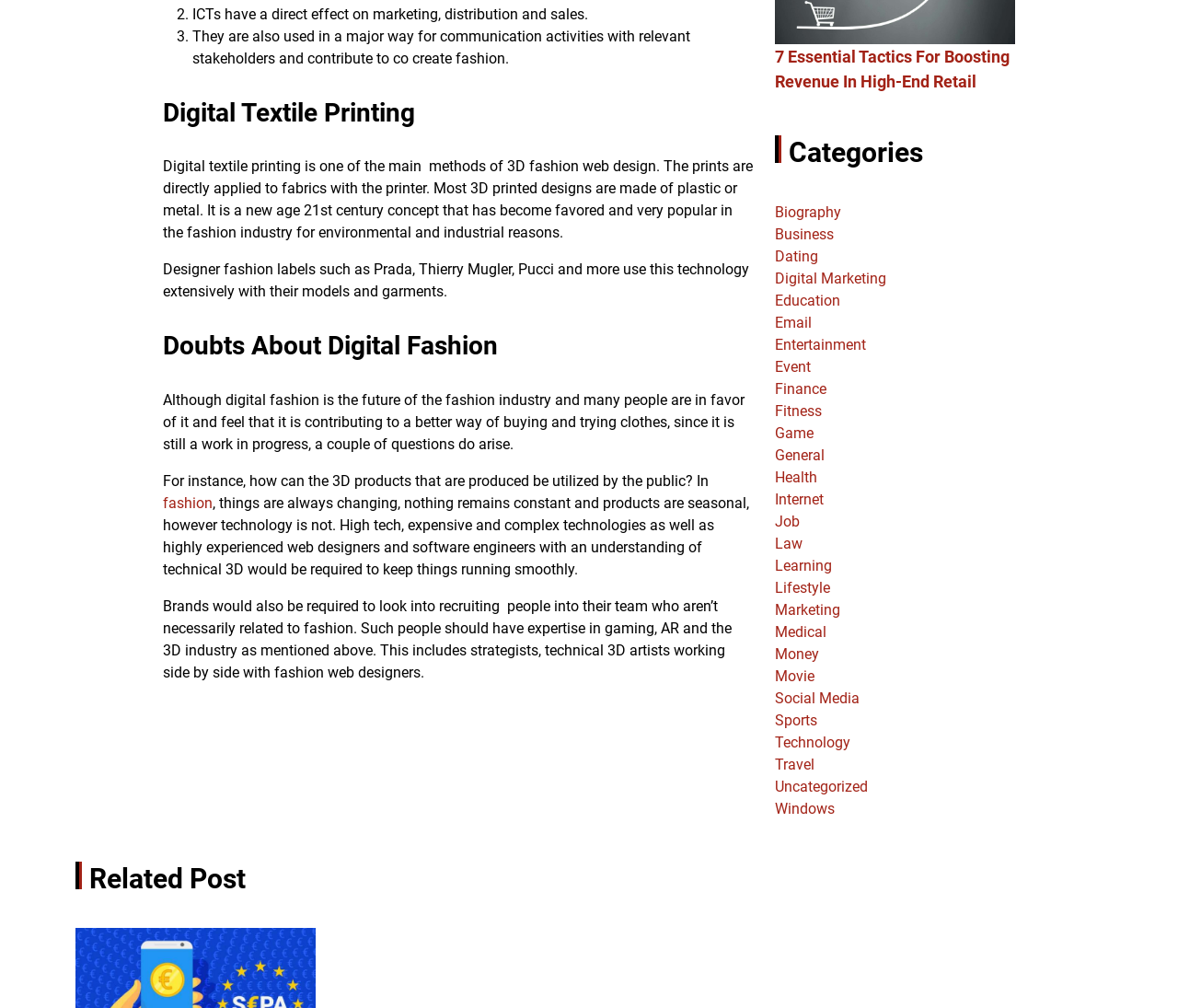Pinpoint the bounding box coordinates of the area that must be clicked to complete this instruction: "Click on the link '7 Essential Tactics For Boosting Revenue In High-End Retail'".

[0.658, 0.047, 0.857, 0.091]